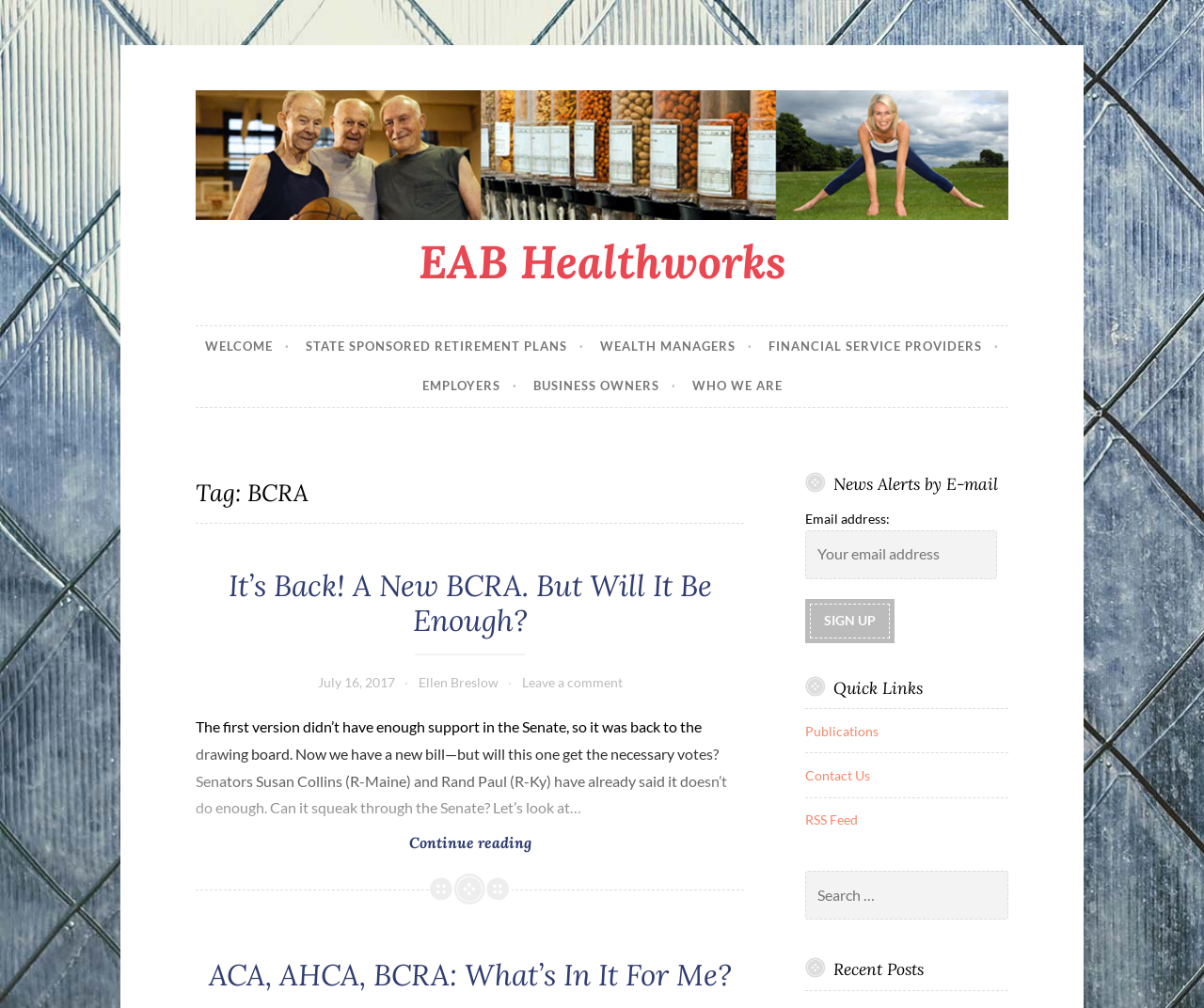What are the quick links?
Provide a detailed answer to the question using information from the image.

The quick links can be found in the section with the heading 'Quick Links'. This section contains three link elements with the text 'Publications', 'Contact Us', and 'RSS Feed' respectively. These links are likely to provide quick access to important pages on the website.